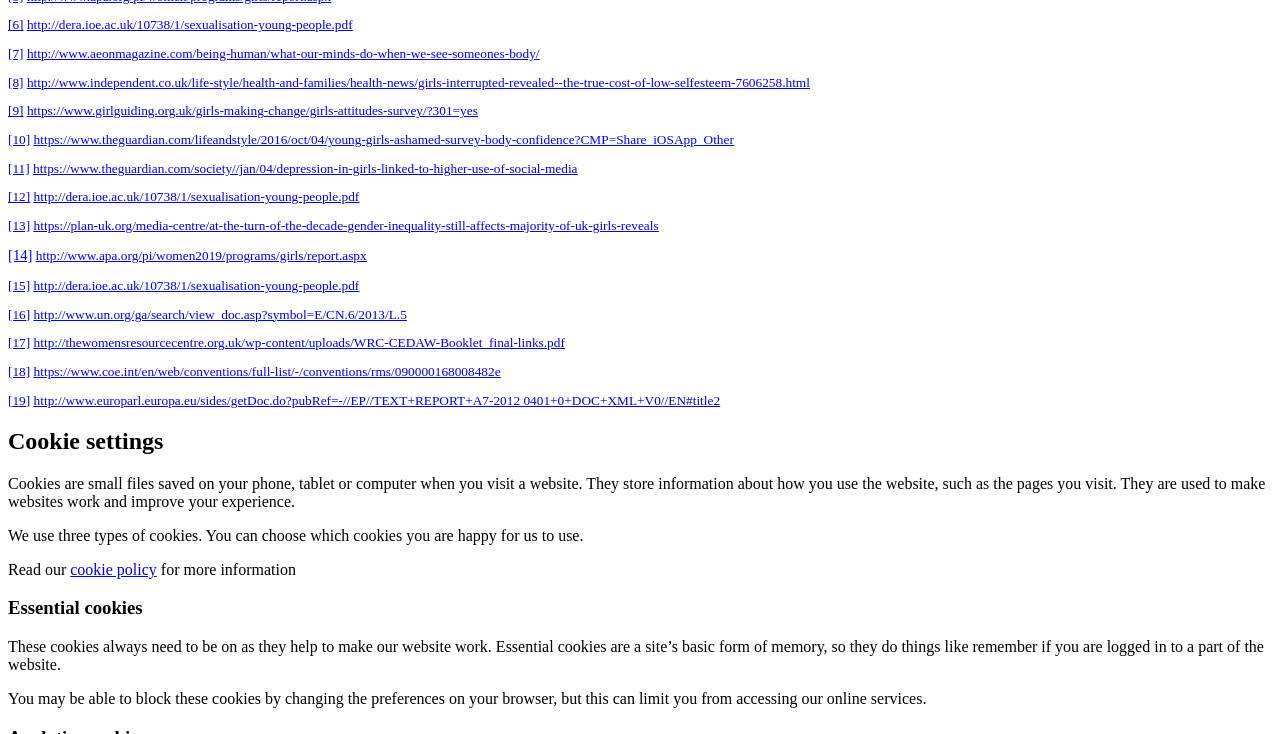Pinpoint the bounding box coordinates for the area that should be clicked to perform the following instruction: "click the link to read the report on sexualisation of young people".

[0.021, 0.024, 0.275, 0.044]